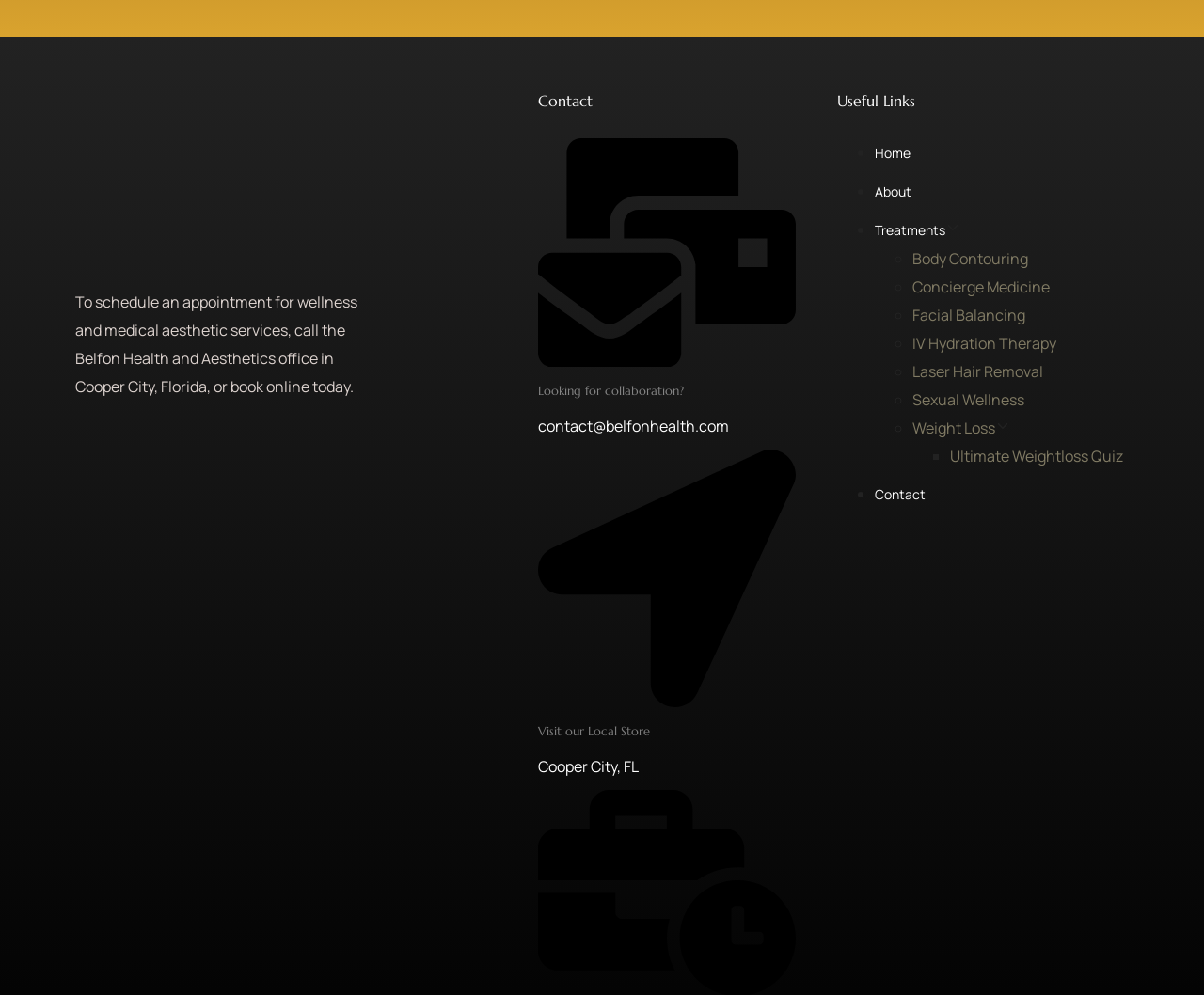What is the name of the service that involves removing unwanted hair using a laser?
Using the screenshot, give a one-word or short phrase answer.

Laser Hair Removal